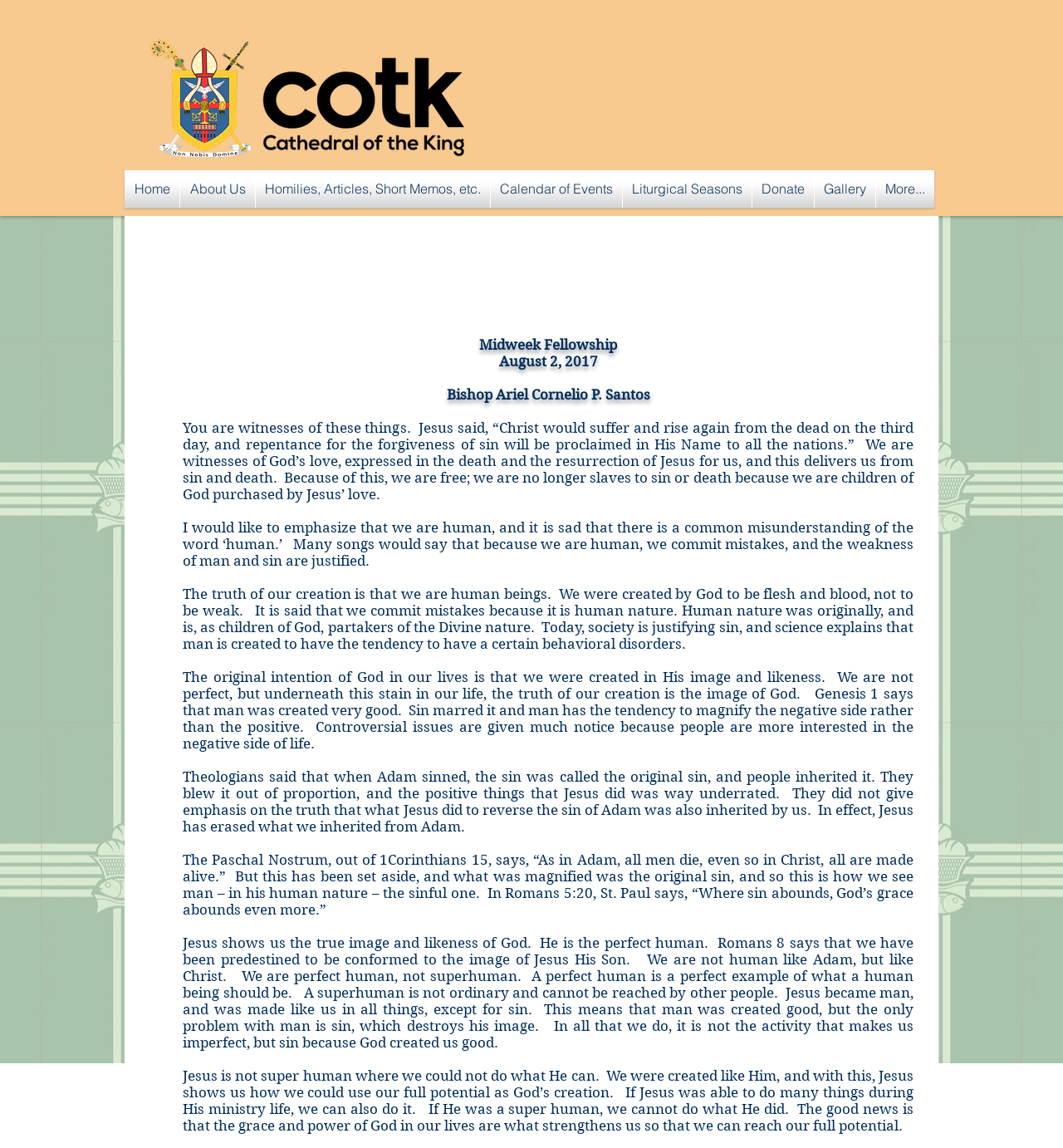Find the bounding box coordinates of the clickable area that will achieve the following instruction: "Explore Animation category".

None